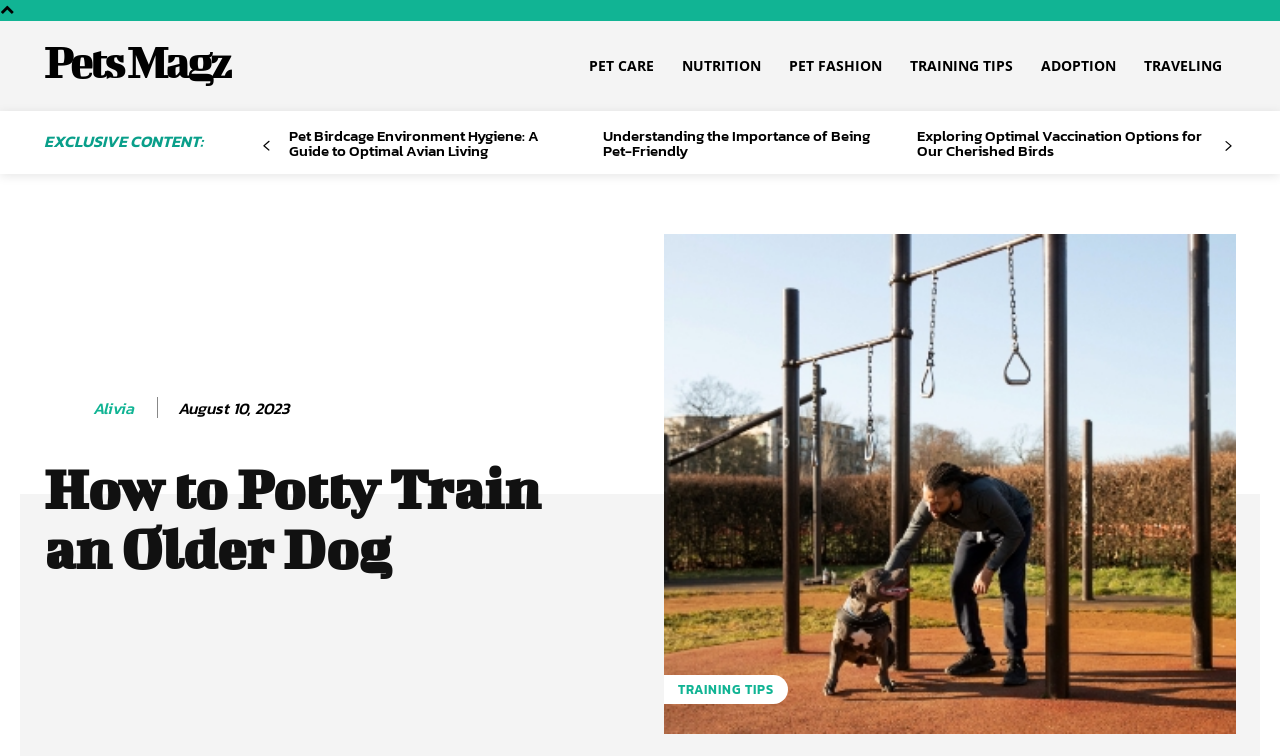Identify the bounding box of the UI element described as follows: "Pet Care". Provide the coordinates as four float numbers in the range of 0 to 1 [left, top, right, bottom].

[0.449, 0.056, 0.522, 0.119]